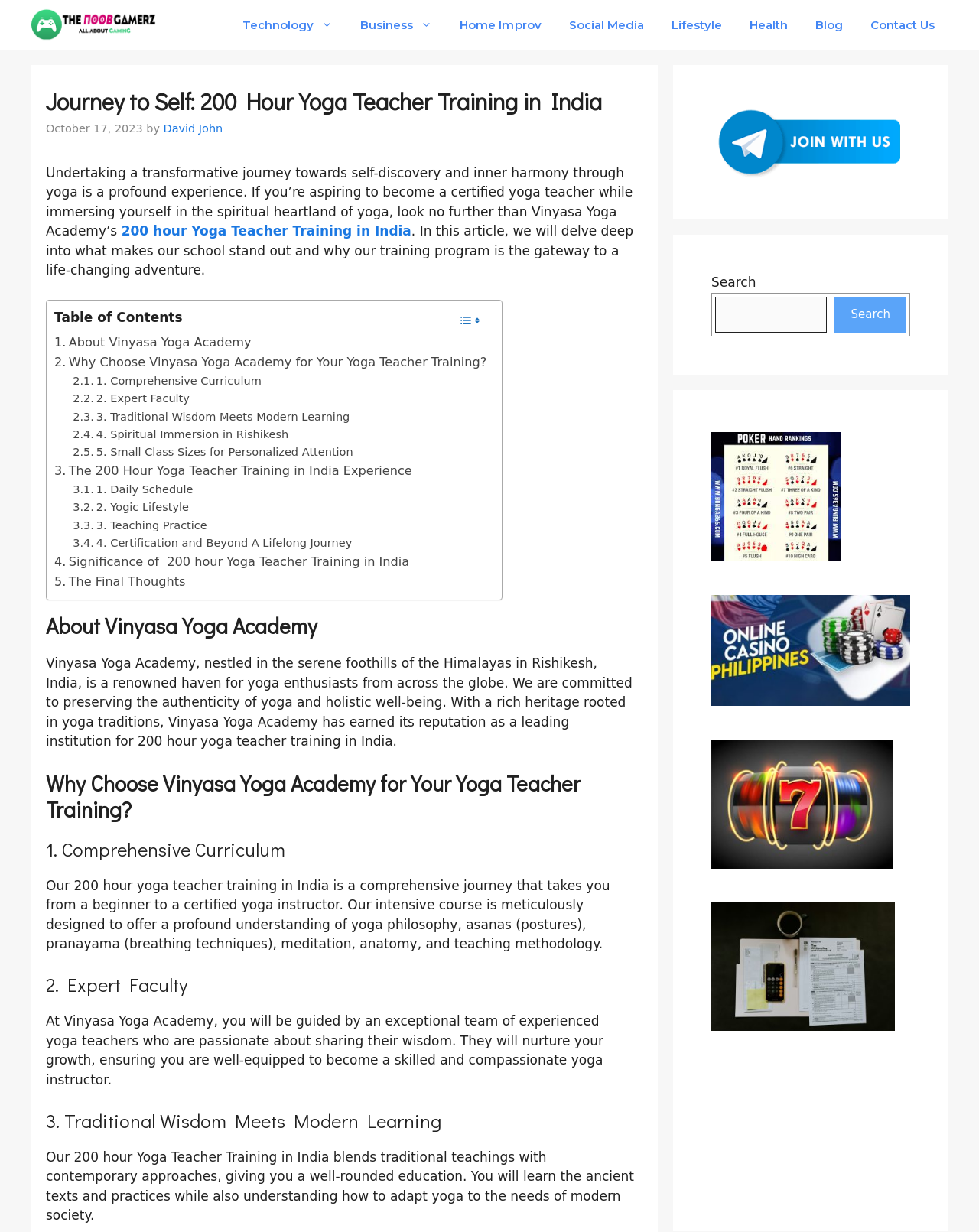Provide the text content of the webpage's main heading.

Journey to Self: 200 Hour Yoga Teacher Training in India 